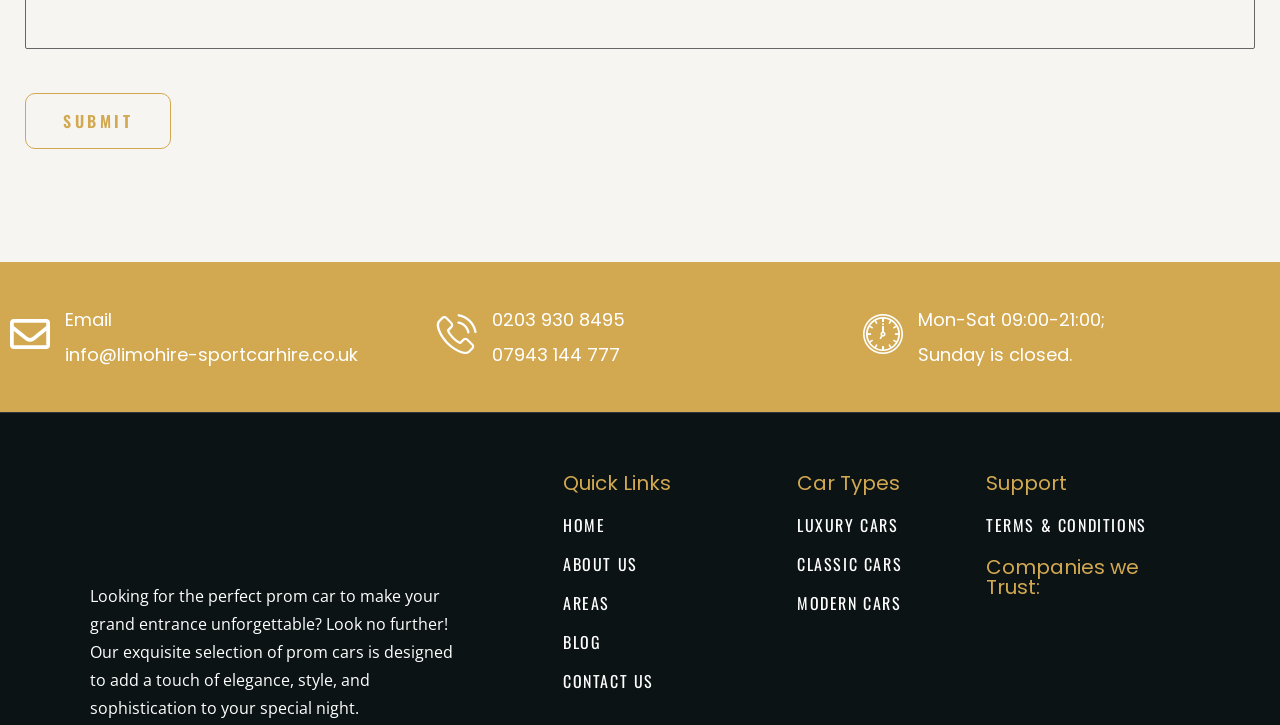Identify the bounding box coordinates for the UI element described as follows: 0203 930 8495. Use the format (top-left x, top-left y, bottom-right x, bottom-right y) and ensure all values are floating point numbers between 0 and 1.

[0.341, 0.41, 0.659, 0.472]